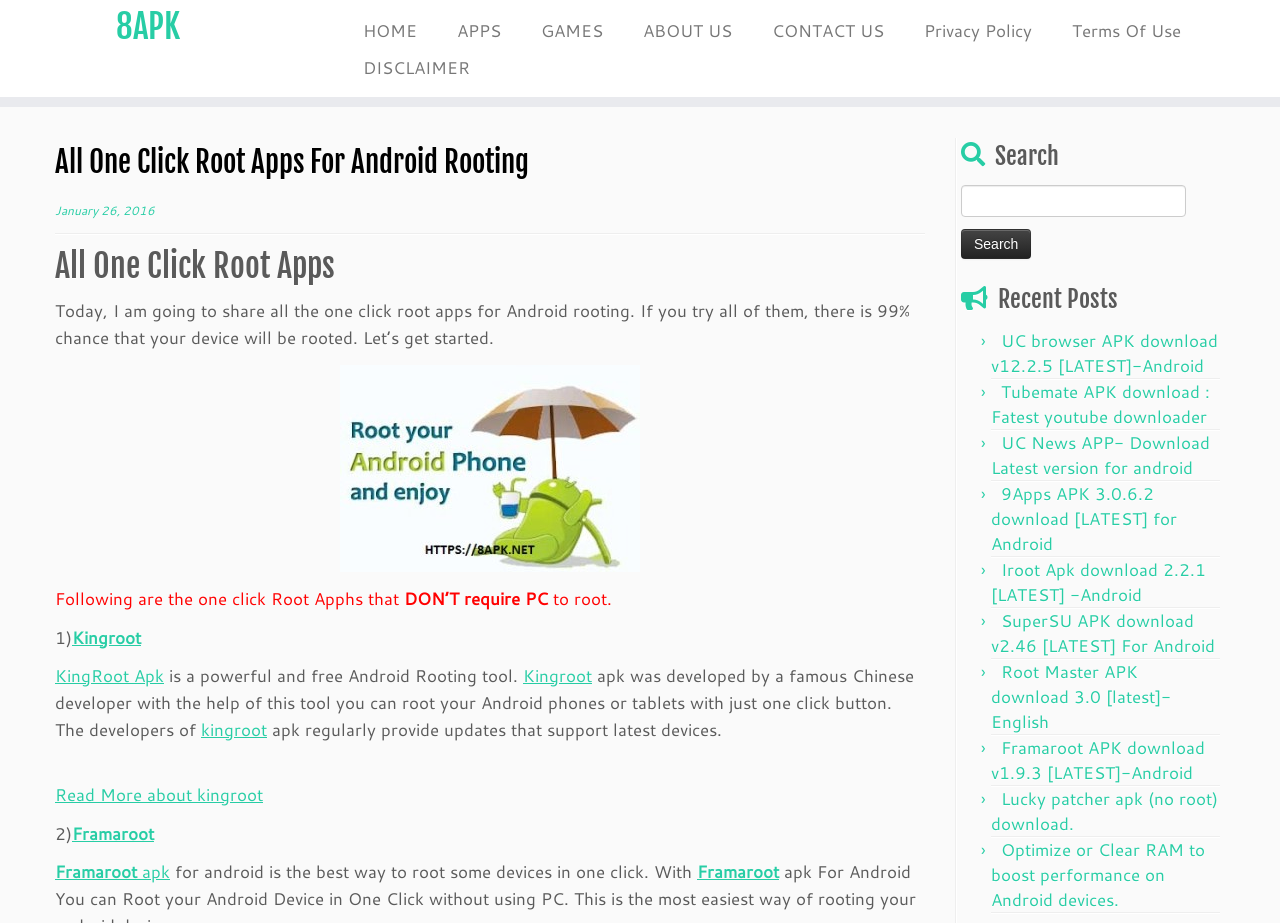Please find the bounding box coordinates of the element that must be clicked to perform the given instruction: "Click on the HOME link". The coordinates should be four float numbers from 0 to 1, i.e., [left, top, right, bottom].

[0.268, 0.013, 0.342, 0.053]